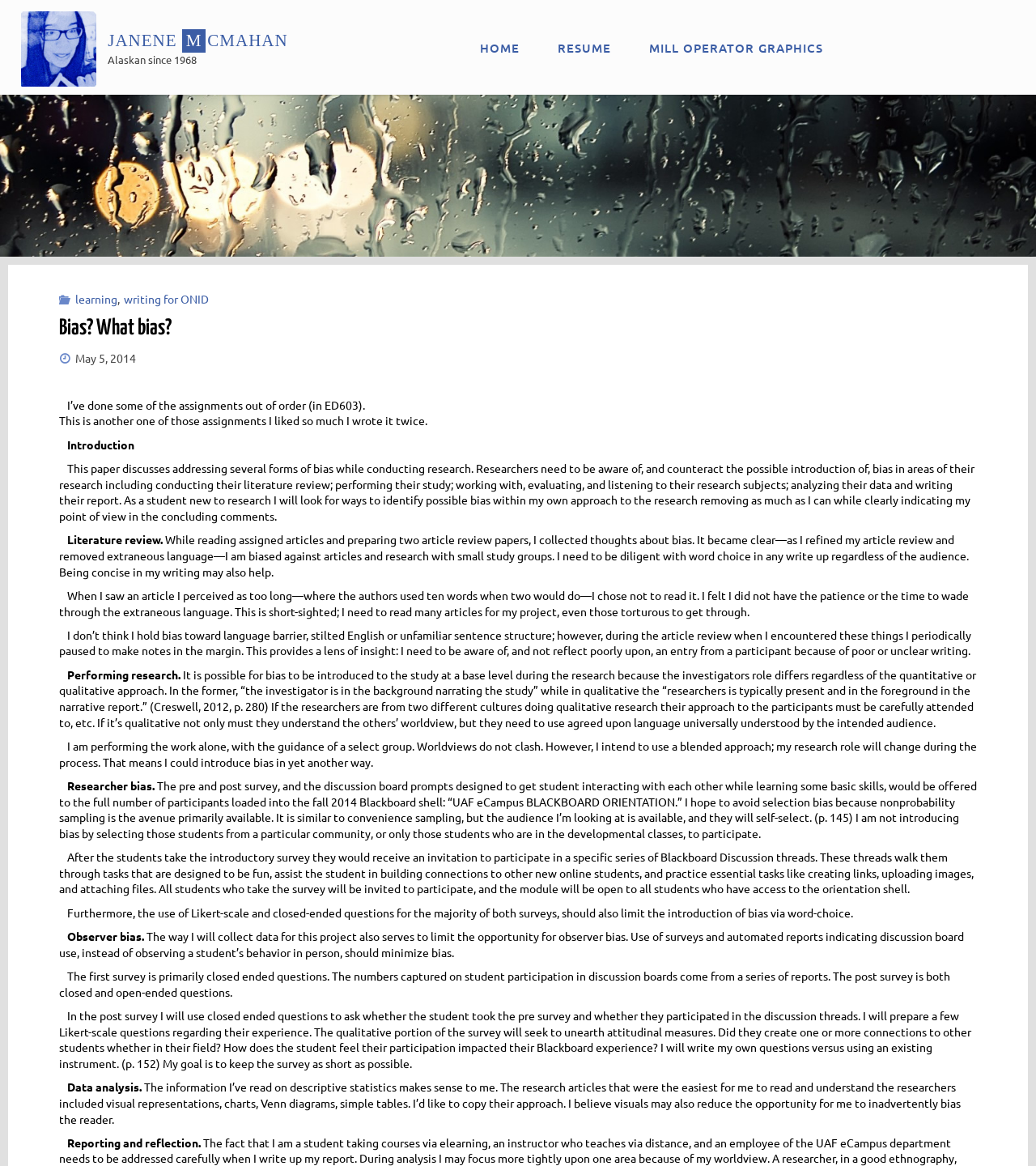Provide the bounding box for the UI element matching this description: "title="Janene McMahan"".

[0.02, 0.034, 0.093, 0.047]